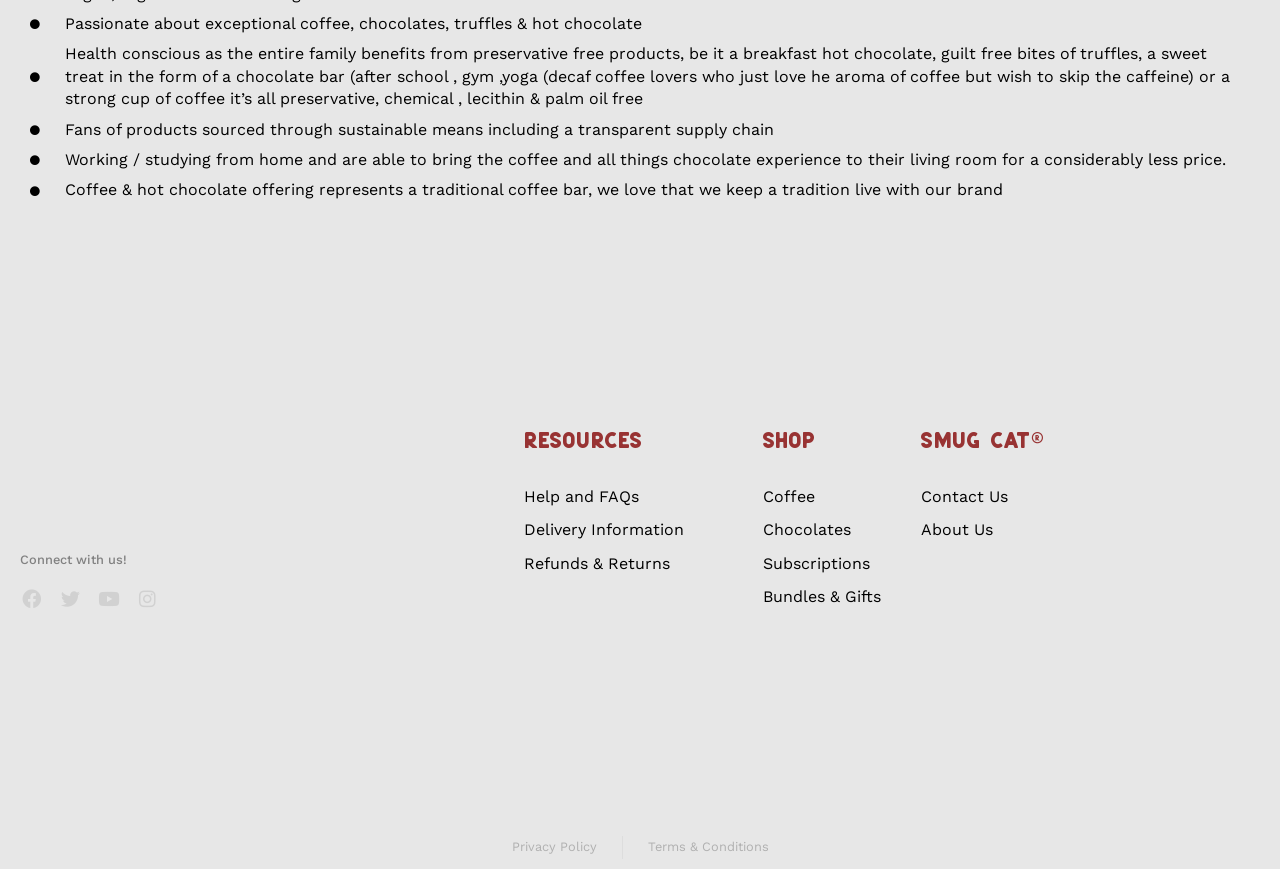Using details from the image, please answer the following question comprehensively:
How many types of products are available in the 'Shop' section?

In the 'Shop' section, there are four types of products available, which are 'Coffee', 'Chocolates', 'Subscriptions', and 'Bundles & Gifts'. These can be found as links under the 'Shop' heading.